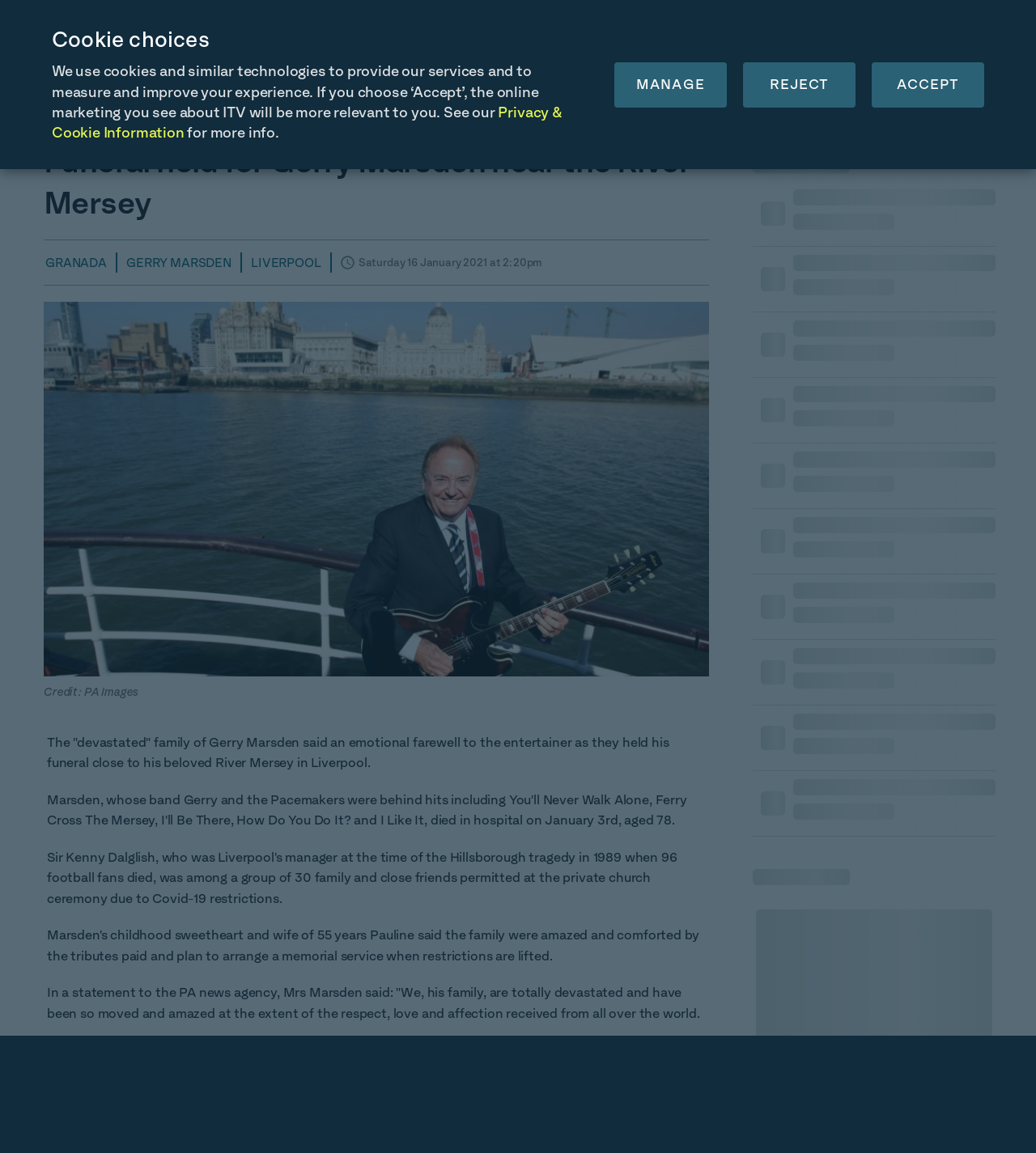Use a single word or phrase to answer the question:
What was the reason for Gerry Marsden's hospitalization?

Serious blood infection